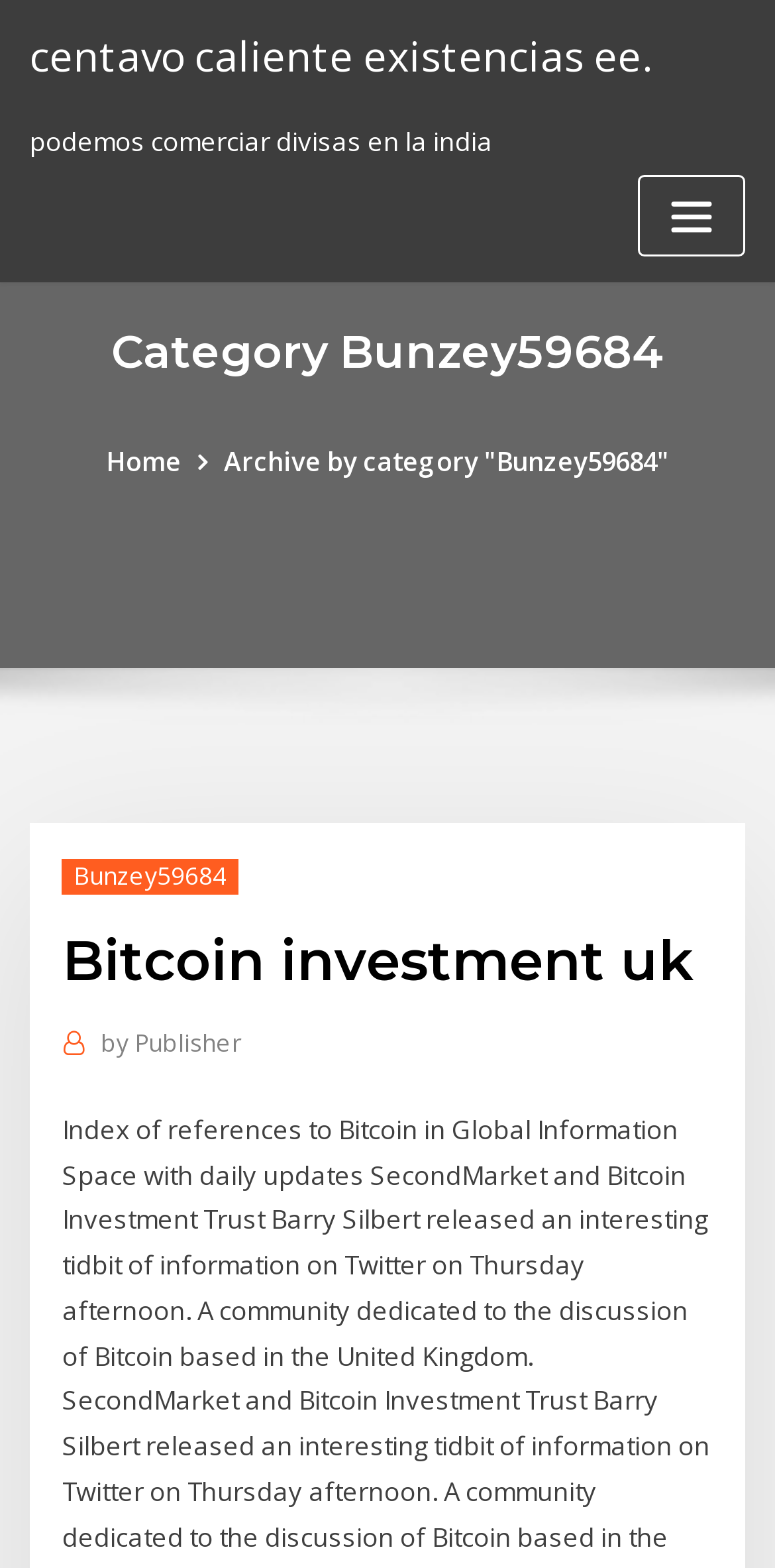Carefully examine the image and provide an in-depth answer to the question: What is the name of the publisher?

I found the name of the publisher by looking at the link element 'by Publisher' which is located at [0.13, 0.651, 0.312, 0.678].